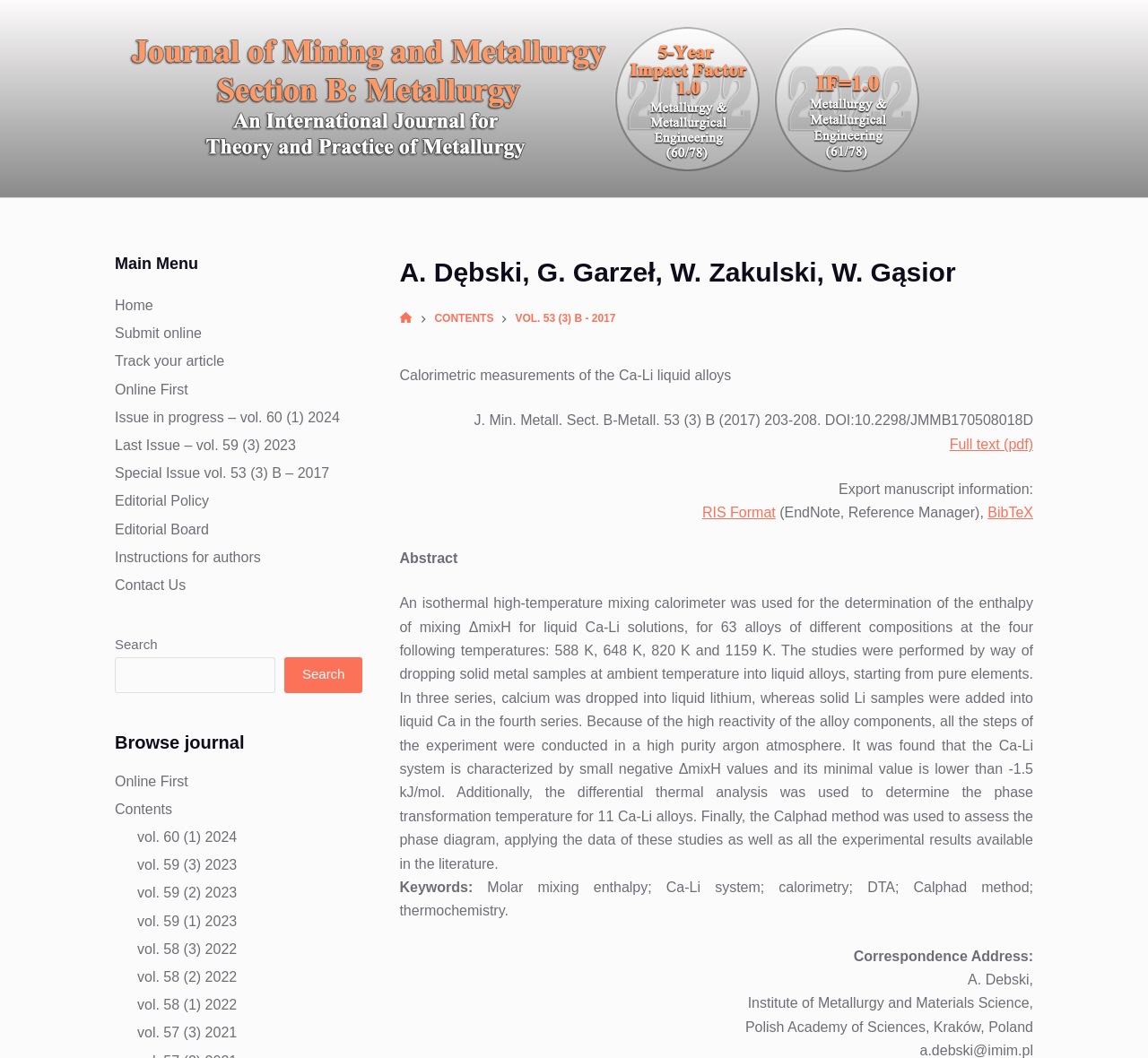What is the volume and issue number of the current journal?
We need a detailed and meticulous answer to the question.

The volume and issue number of the current journal can be found in the section where the article title and authors are listed, which is 'VOL. 53 (3) B - 2017'.